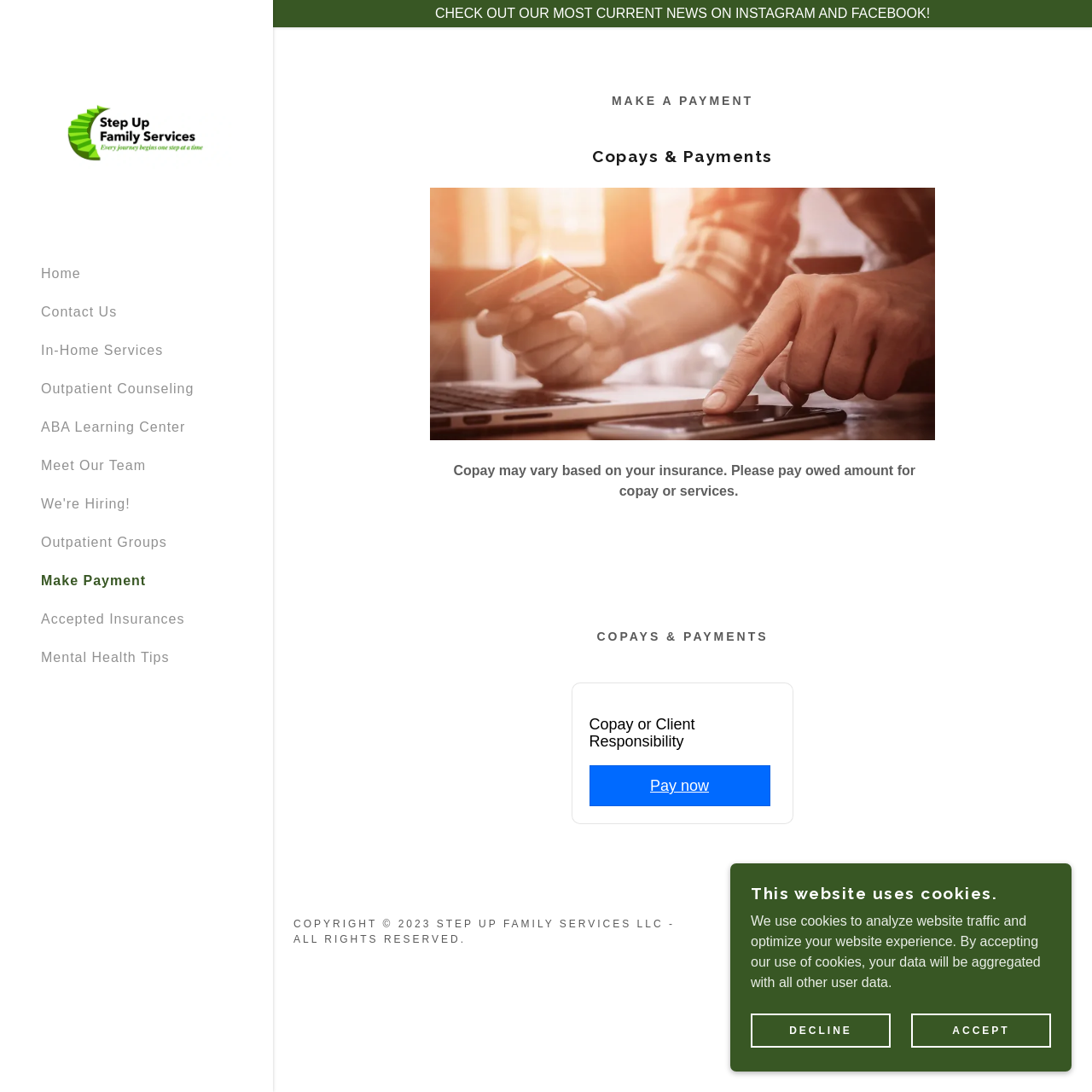Create a detailed description of the webpage's content and layout.

This webpage appears to be the official website of Step Up Family Services LLC, a mental health therapy and ABA learning center. At the top left corner, there is a logo of the organization, accompanied by a navigation menu with links to various pages, including Home, Contact Us, In-Home Services, Outpatient Counseling, ABA Learning Center, Meet Our Team, and more.

Below the navigation menu, there is a call-to-action link to make a payment, which is currently focused. On the right side of the page, there is a heading "MAKE A PAYMENT" followed by a section about copays and payments, which includes an image and some text explaining that copay may vary based on insurance.

Further down the page, there is another heading "COPAYS & PAYMENTS" followed by an iframe, which likely contains a payment processing system. At the bottom of the page, there is a copyright notice and a statement about the website being powered by GoDaddy.

Additionally, there is a notification about the website using cookies, with options to decline or accept the use of cookies. The notification explains that the cookies are used to analyze website traffic and optimize the user experience.